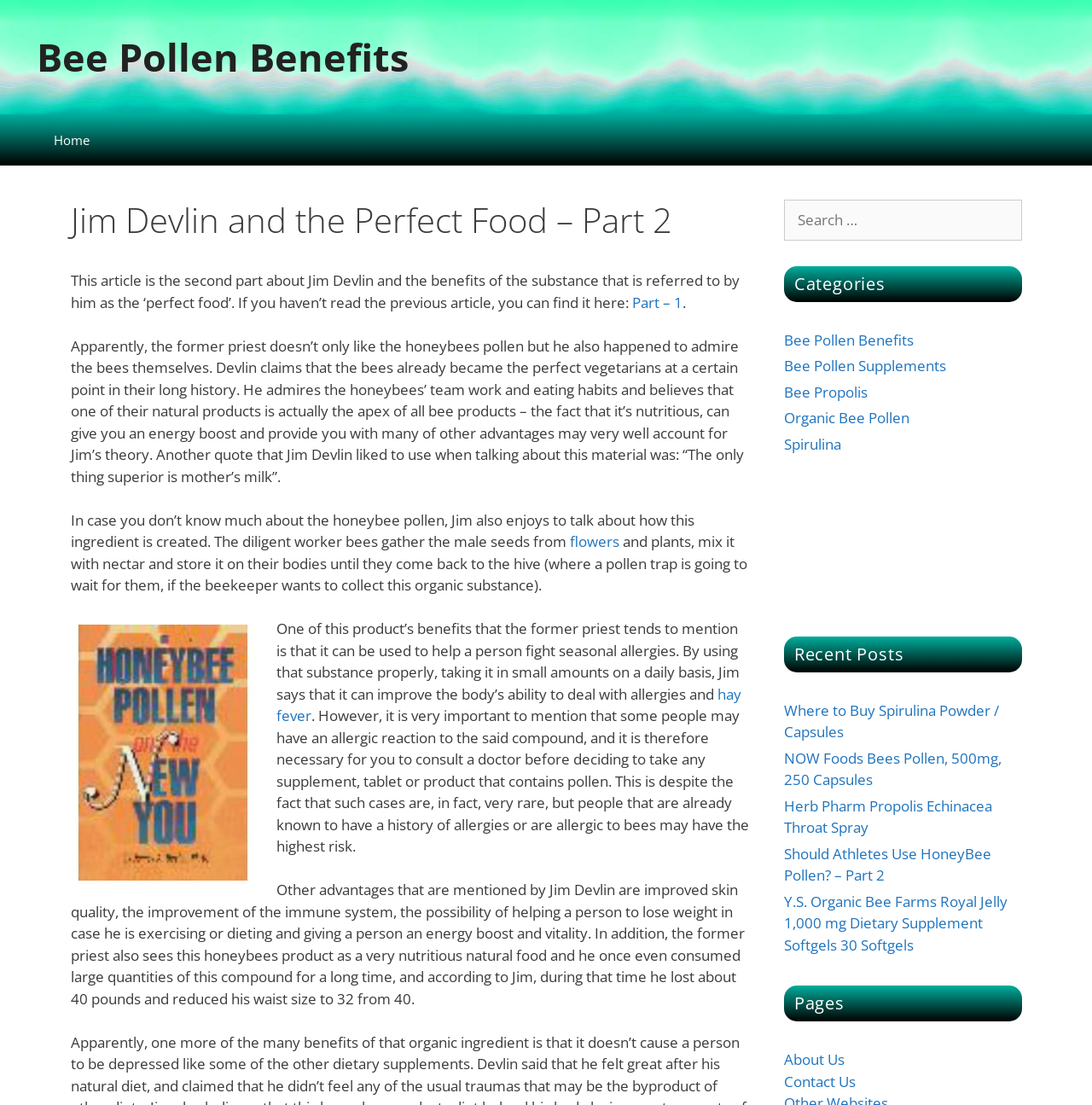Locate the bounding box coordinates of the item that should be clicked to fulfill the instruction: "Search for something".

[0.718, 0.181, 0.936, 0.217]